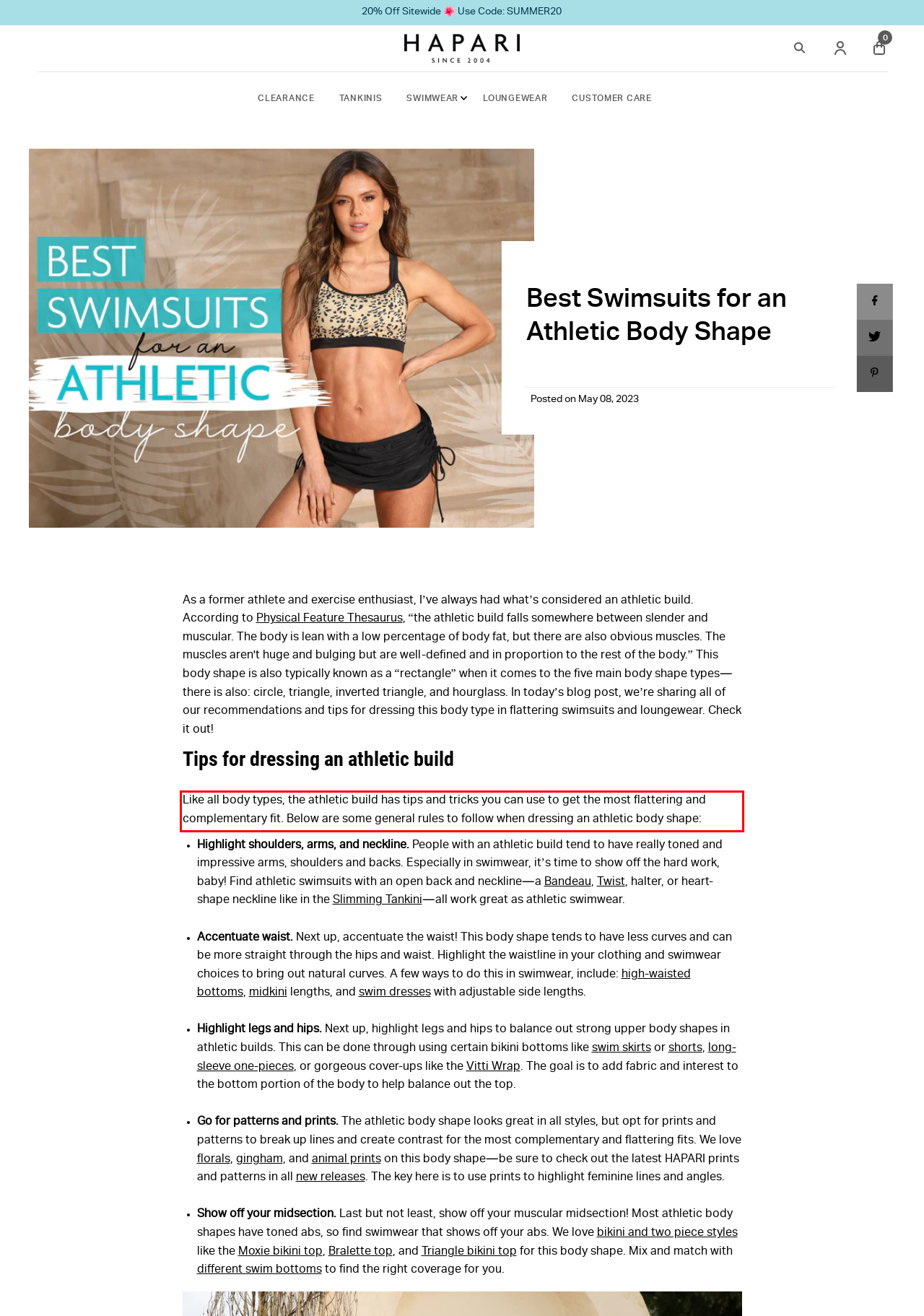Identify and transcribe the text content enclosed by the red bounding box in the given screenshot.

Like all body types, the athletic build has tips and tricks you can use to get the most flattering and complementary fit. Below are some general rules to follow when dressing an athletic body shape: